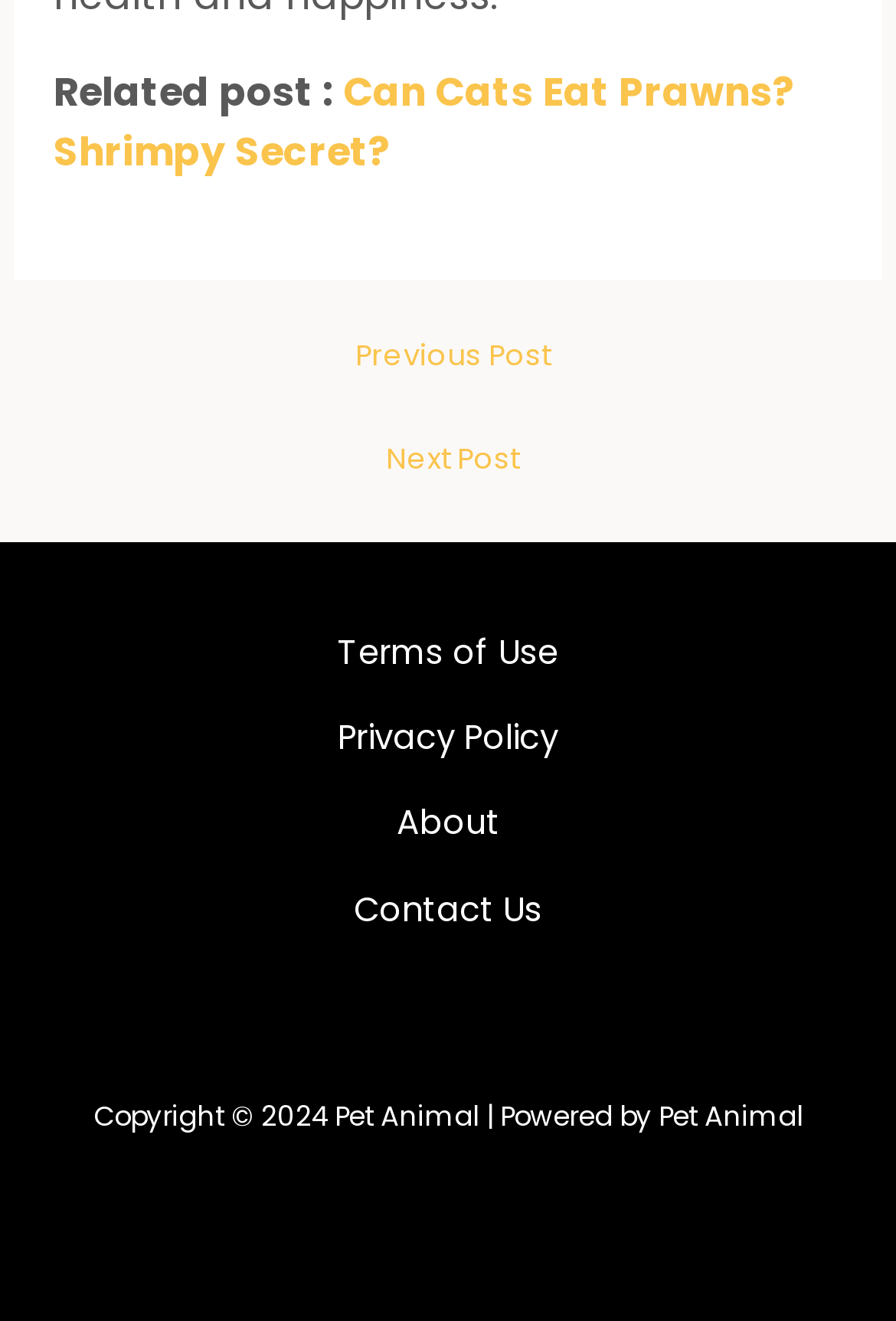Bounding box coordinates are given in the format (top-left x, top-left y, bottom-right x, bottom-right y). All values should be floating point numbers between 0 and 1. Provide the bounding box coordinate for the UI element described as: Share

None